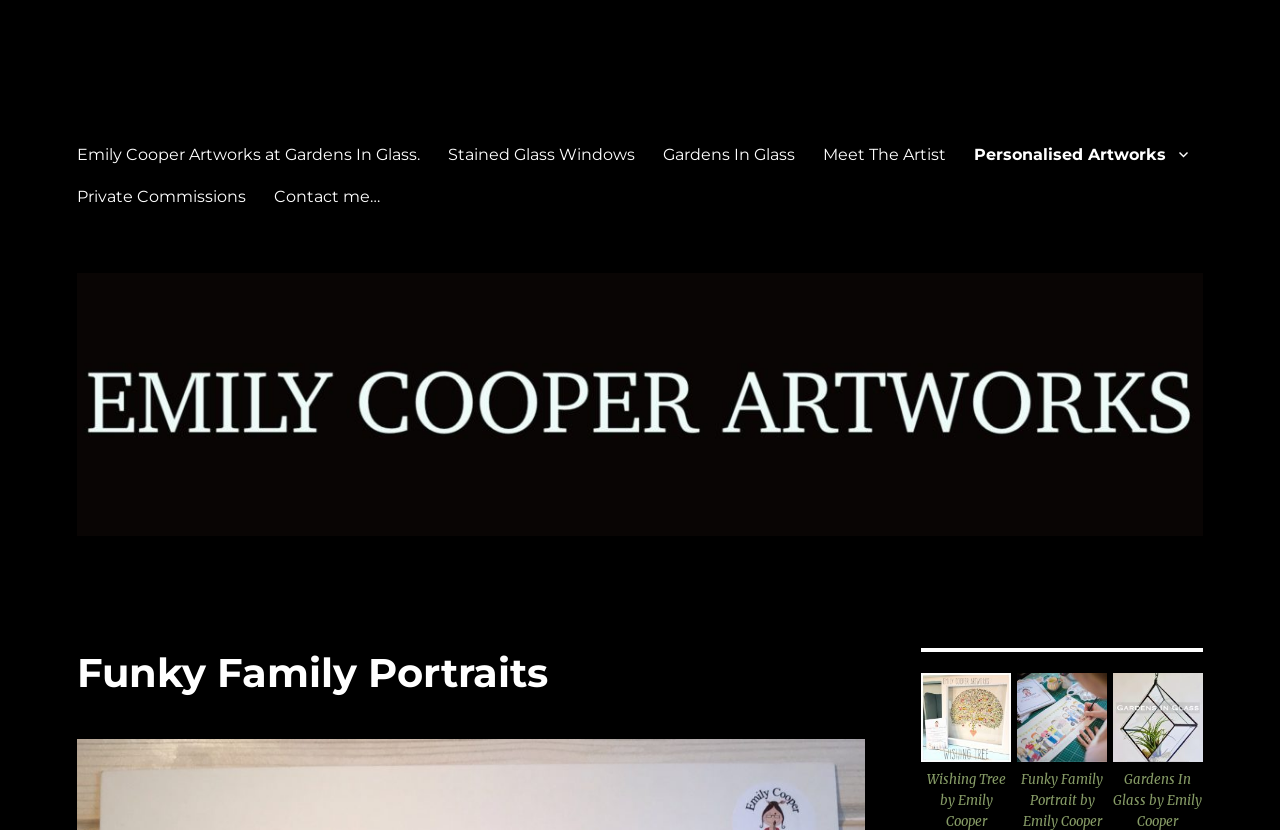Given the element description "Contact Us", identify the bounding box of the corresponding UI element.

None